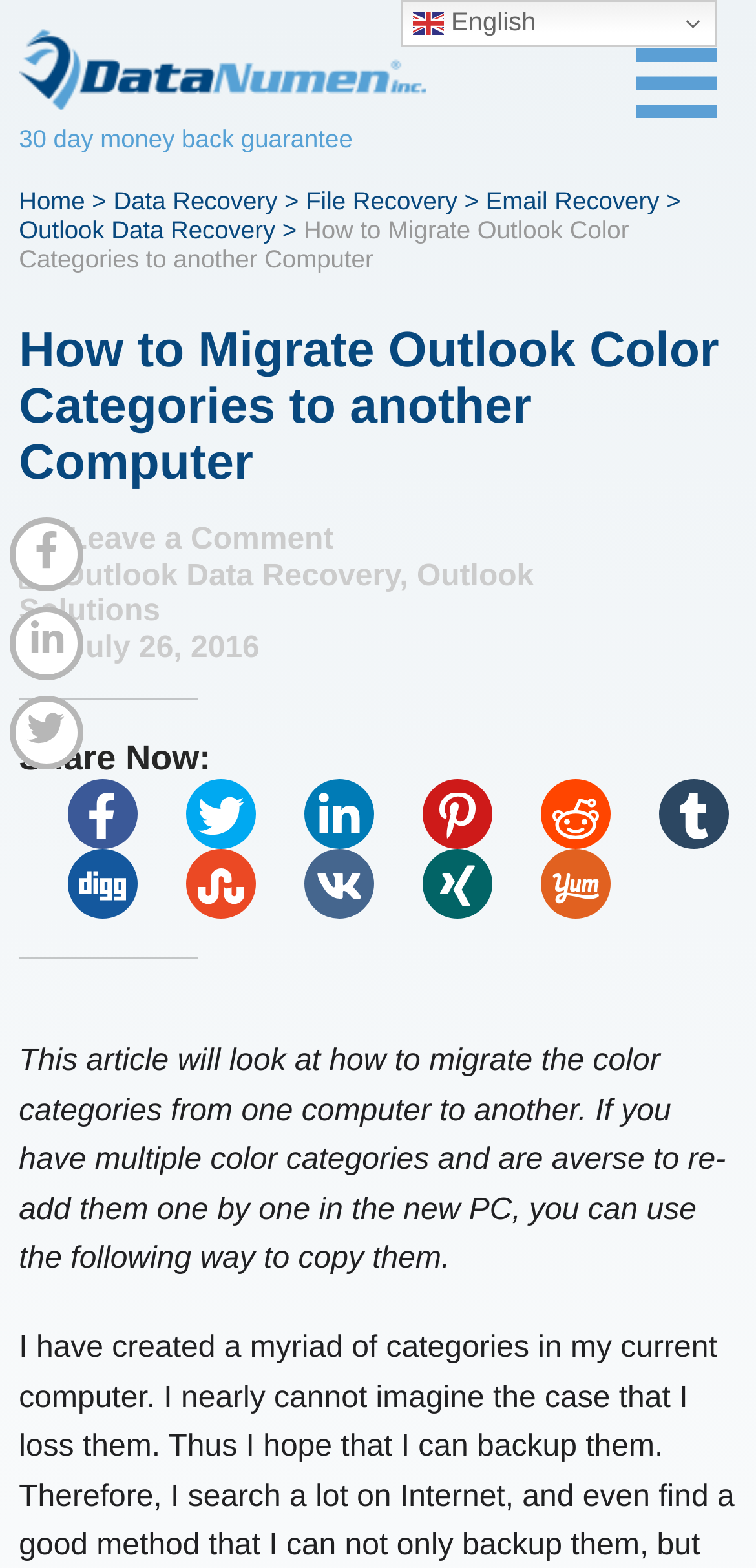Please provide a short answer using a single word or phrase for the question:
What is the topic of the article?

Outlook Color Categories